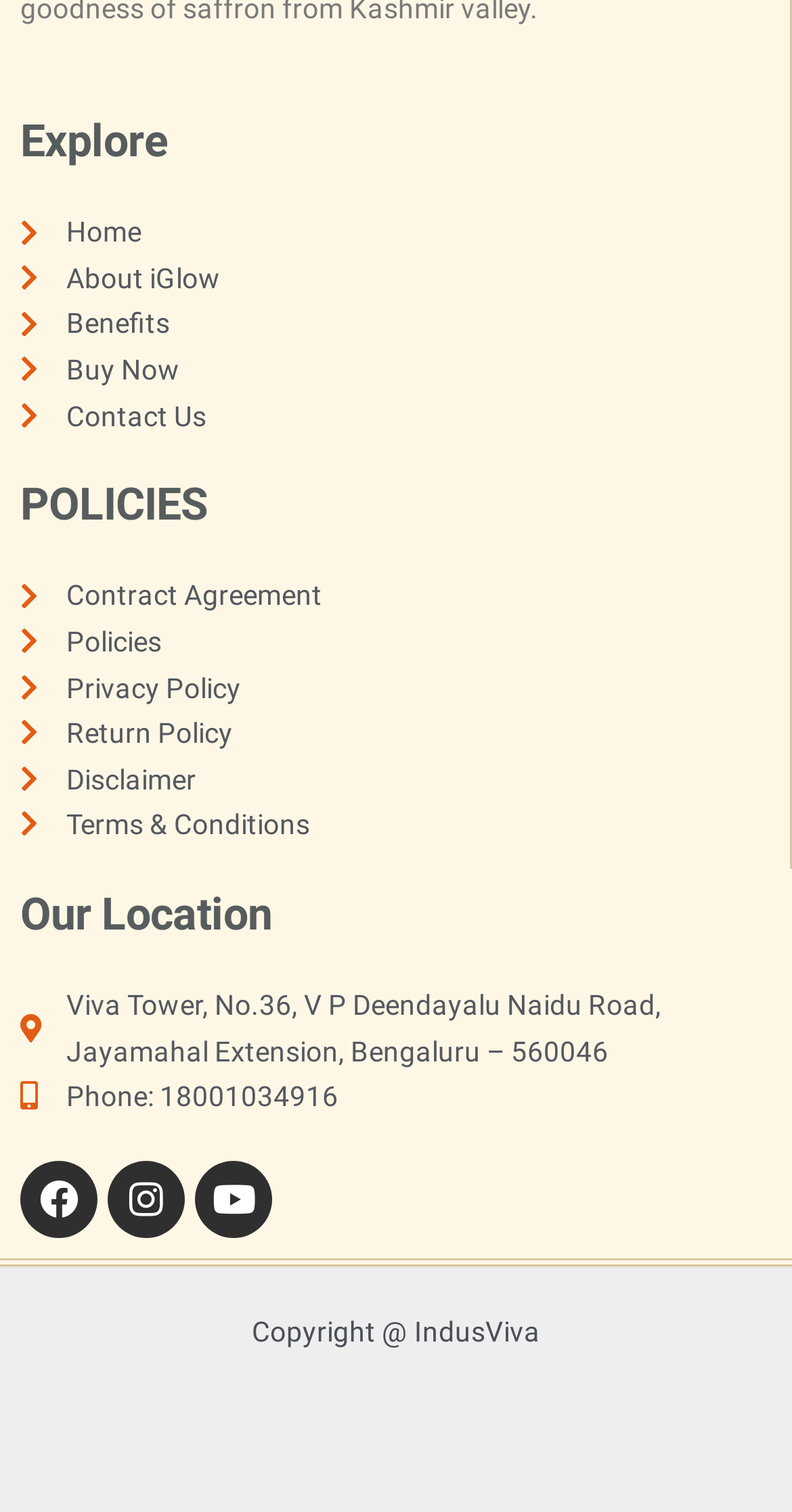Reply to the question with a single word or phrase:
What is the copyright information of the webpage?

Copyright @ IndusViva